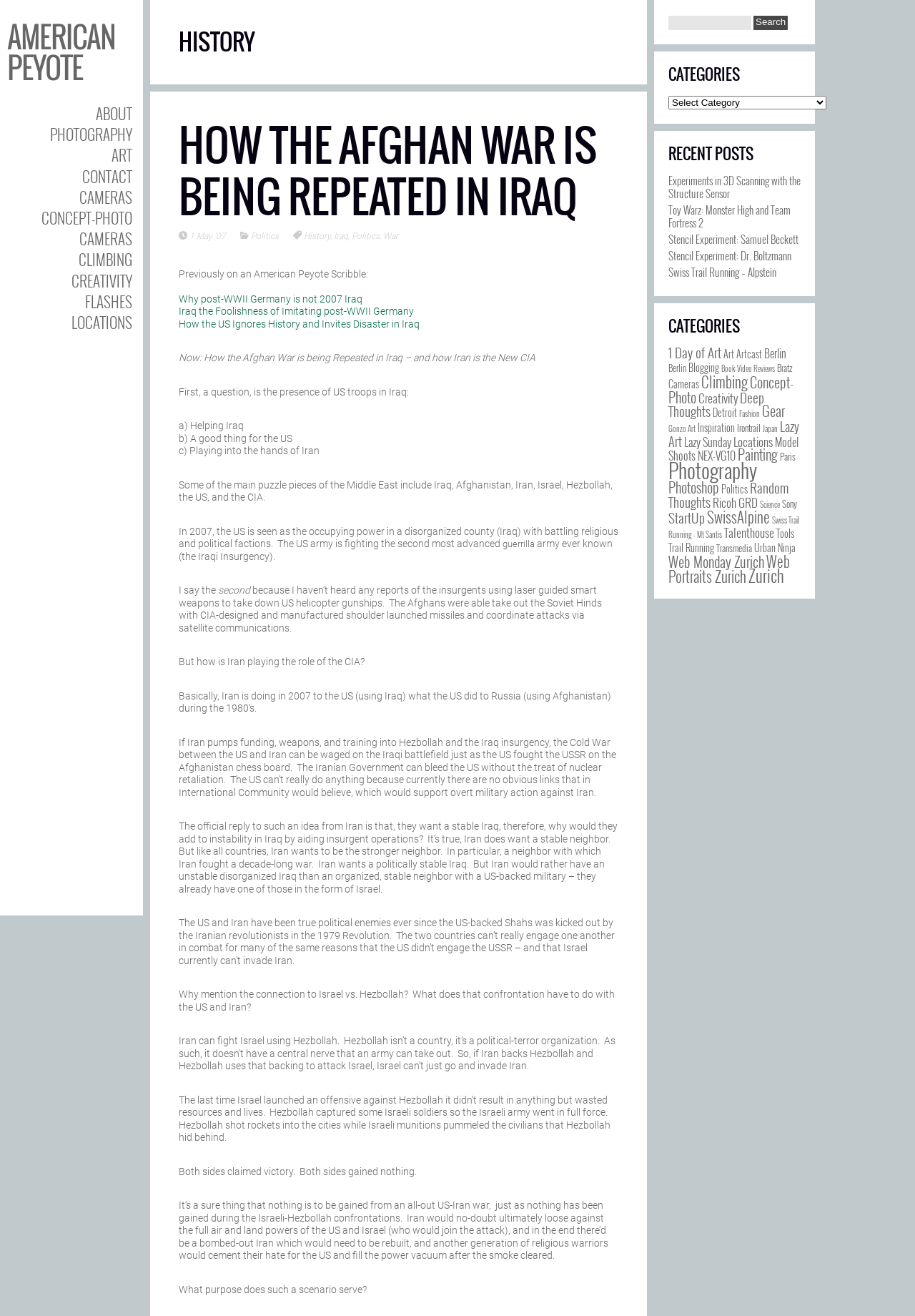Please identify the bounding box coordinates of the element's region that I should click in order to complete the following instruction: "Read the 'How the Afghan War is being Repeated in Iraq' article". The bounding box coordinates consist of four float numbers between 0 and 1, i.e., [left, top, right, bottom].

[0.195, 0.092, 0.676, 0.17]